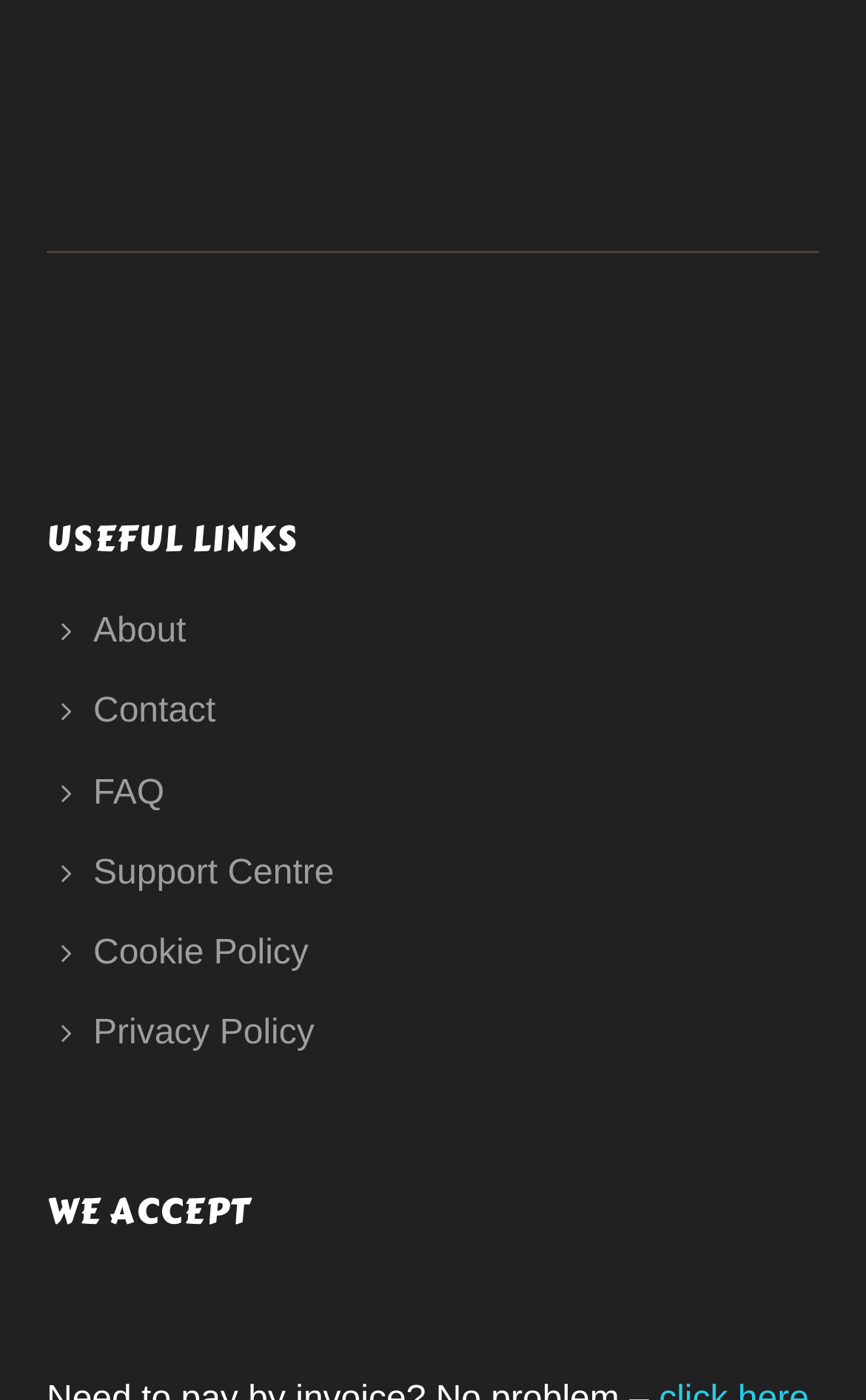Respond to the following question using a concise word or phrase: 
How many elements are directly under the root element?

2